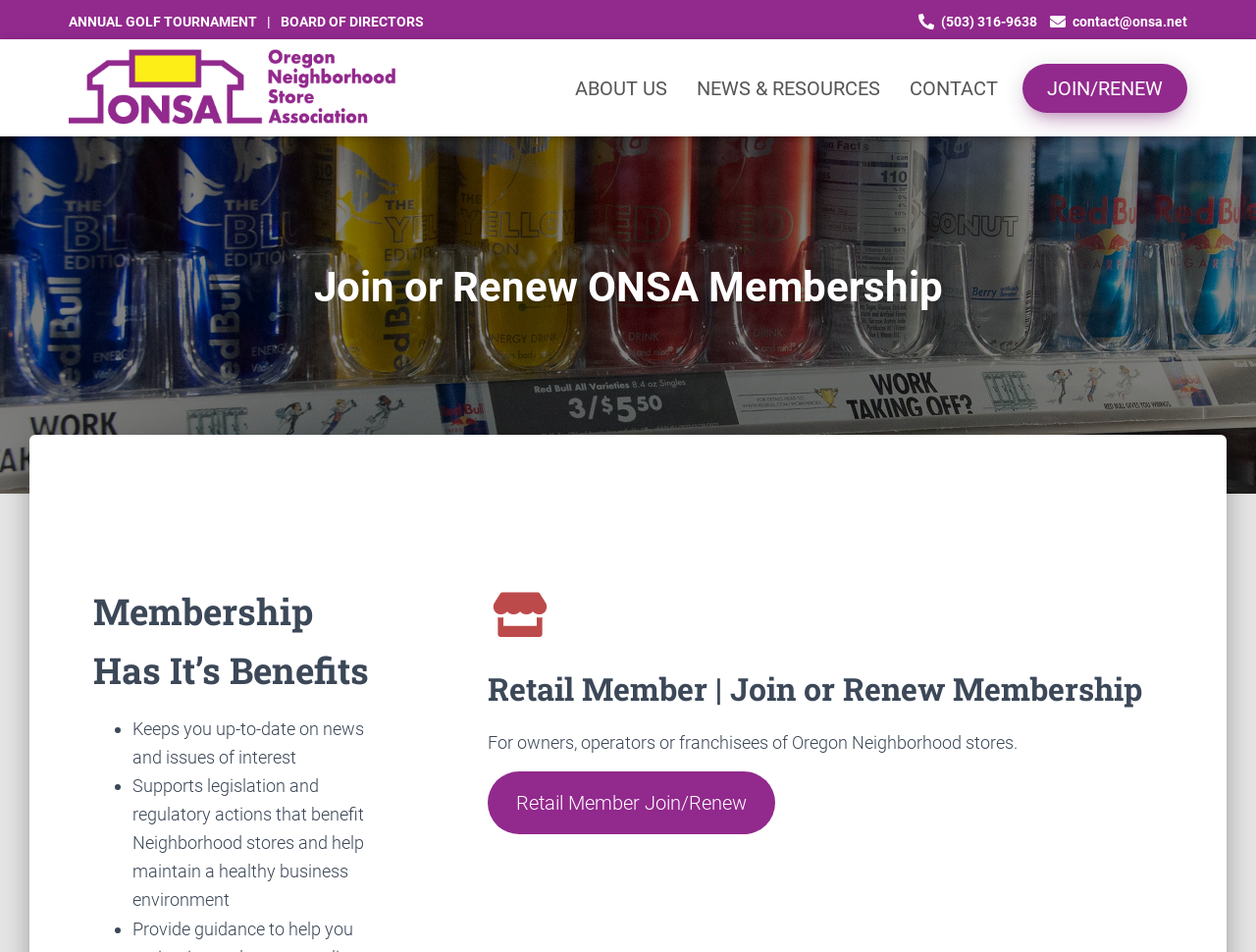What is the email address to contact ONSA?
Refer to the image and give a detailed response to the question.

I found the email address by looking at the top navigation bar, where I saw a link with the email address 'contact@onsa.net'.